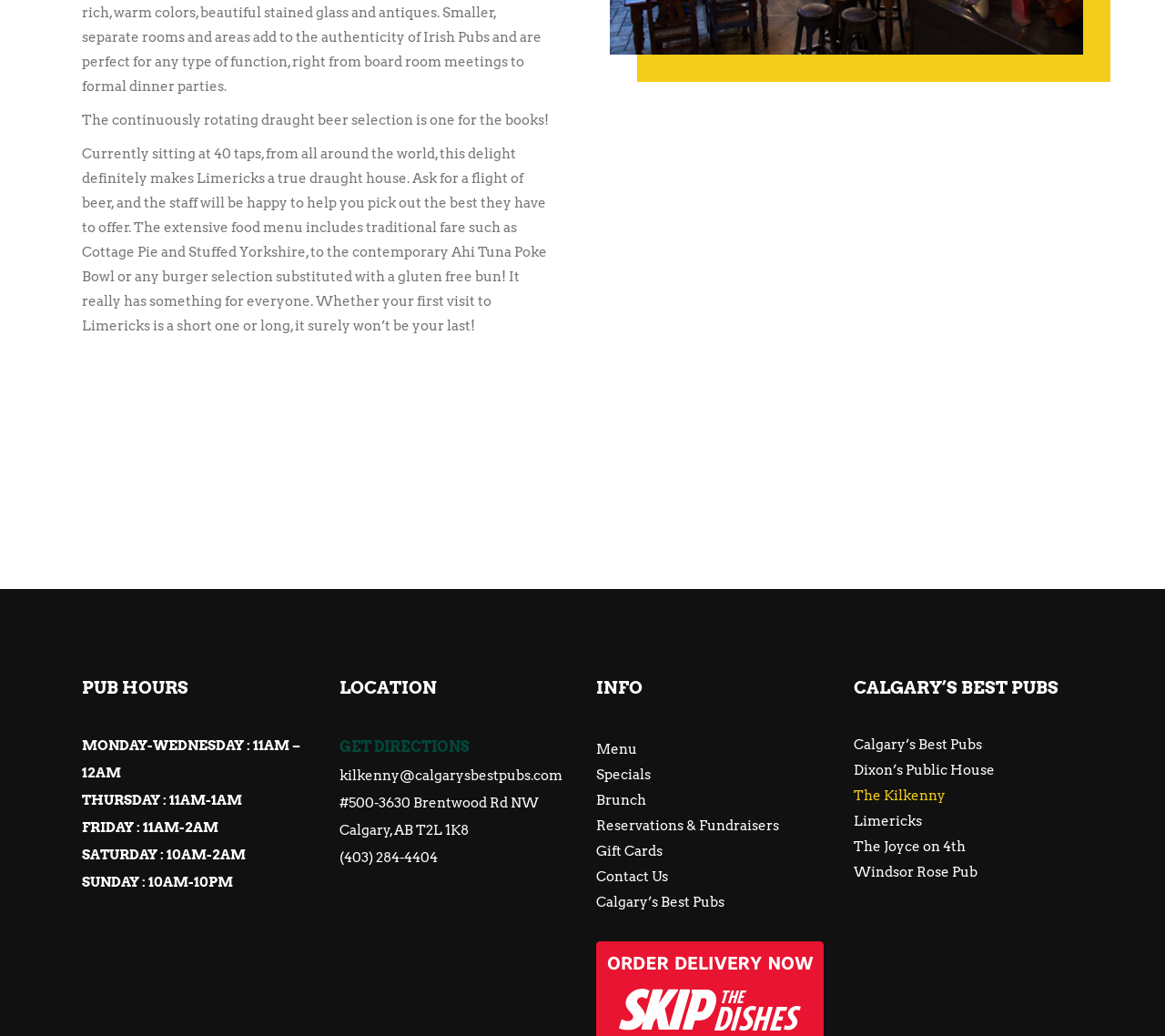Provide the bounding box coordinates of the UI element that matches the description: "kilkenny@calgarysbestpubs.com".

[0.291, 0.741, 0.482, 0.756]